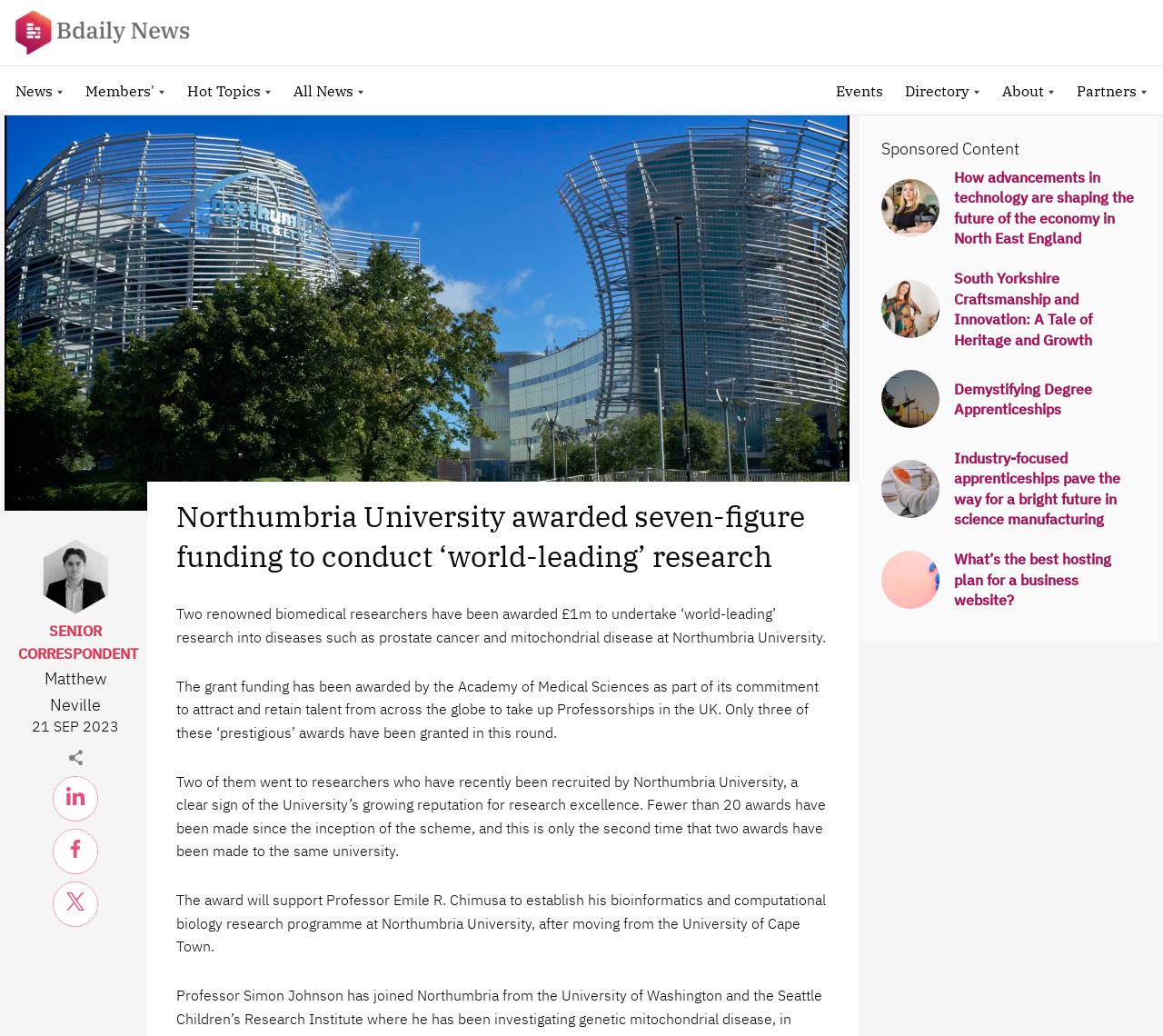Provide a thorough and detailed response to the question by examining the image: 
What is the name of the university mentioned in the article?

I found the answer by reading the article's heading and content, which mentions 'Northumbria University awarded seven-figure funding to conduct ‘world-leading’ research'.